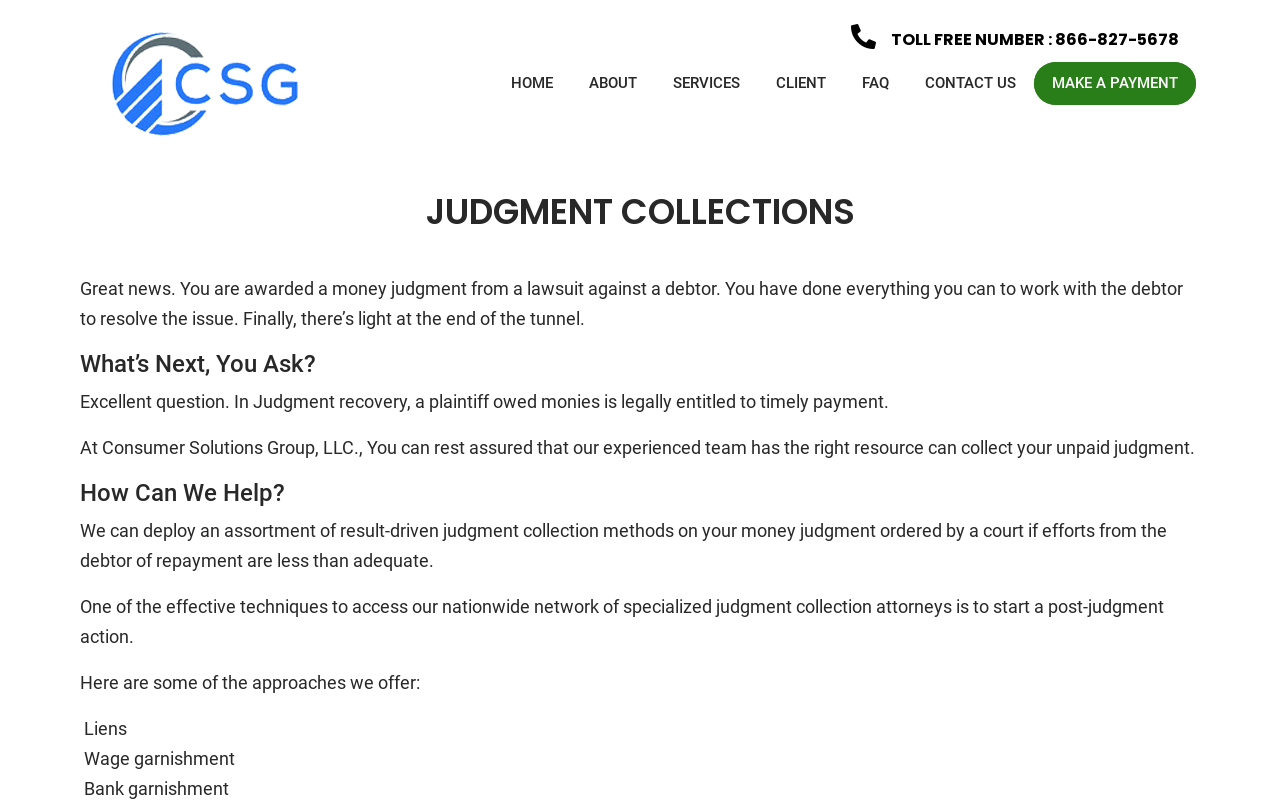Generate a thorough caption detailing the webpage content.

The webpage is about judgment collections and recovery services offered by CS Group LLC. At the top left, there is a link with no text. On the top right, there is a toll-free number displayed prominently. Below the toll-free number, there is a navigation menu with links to different sections of the website, including Home, About, Services, Client, FAQ, Contact Us, and Make a Payment.

The main content of the webpage is divided into sections, each with a heading. The first section, "JUDGMENT COLLECTIONS", is located below the navigation menu. It is followed by a paragraph of text that explains the situation where a person has been awarded a money judgment from a lawsuit against a debtor.

The next section, "What's Next, You Ask?", is located below the first paragraph. It is followed by another paragraph that explains the process of judgment recovery. The third section, "How Can We Help?", is located below the second paragraph. It is followed by a paragraph that explains the methods used by CS Group LLC to collect unpaid judgments.

The webpage then lists some of the approaches used by CS Group LLC, including liens, wage garnishment, and bank garnishment. These are listed in separate paragraphs, one below the other, towards the bottom of the webpage.